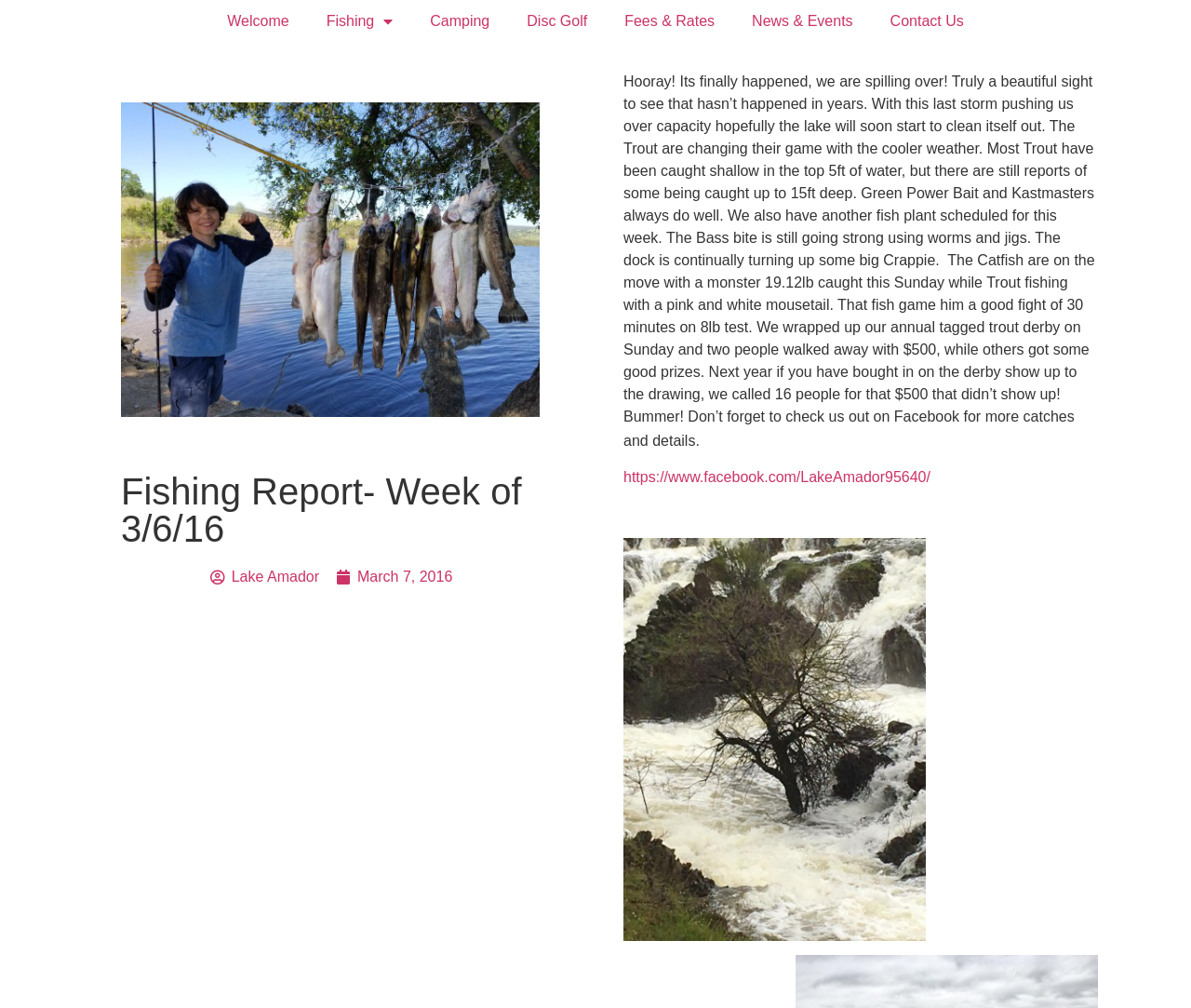Extract the bounding box of the UI element described as: "Lake Amador".

[0.175, 0.561, 0.268, 0.583]